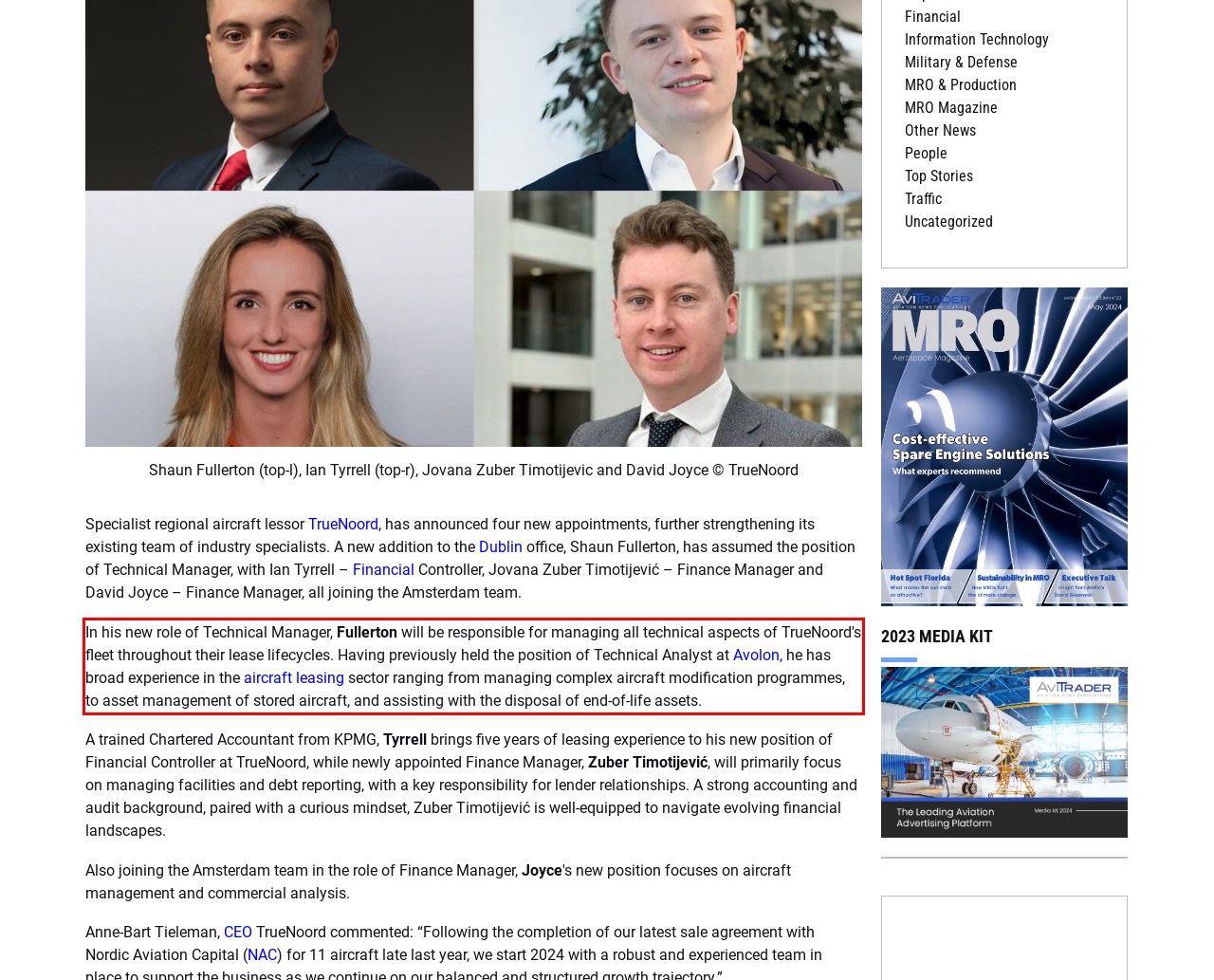Using the webpage screenshot, recognize and capture the text within the red bounding box.

In his new role of Technical Manager, Fullerton will be responsible for managing all technical aspects of TrueNoord's fleet throughout their lease lifecycles. Having previously held the position of Technical Analyst at Avolon, he has broad experience in the aircraft leasing sector ranging from managing complex aircraft modification programmes, to asset management of stored aircraft, and assisting with the disposal of end-of-life assets.